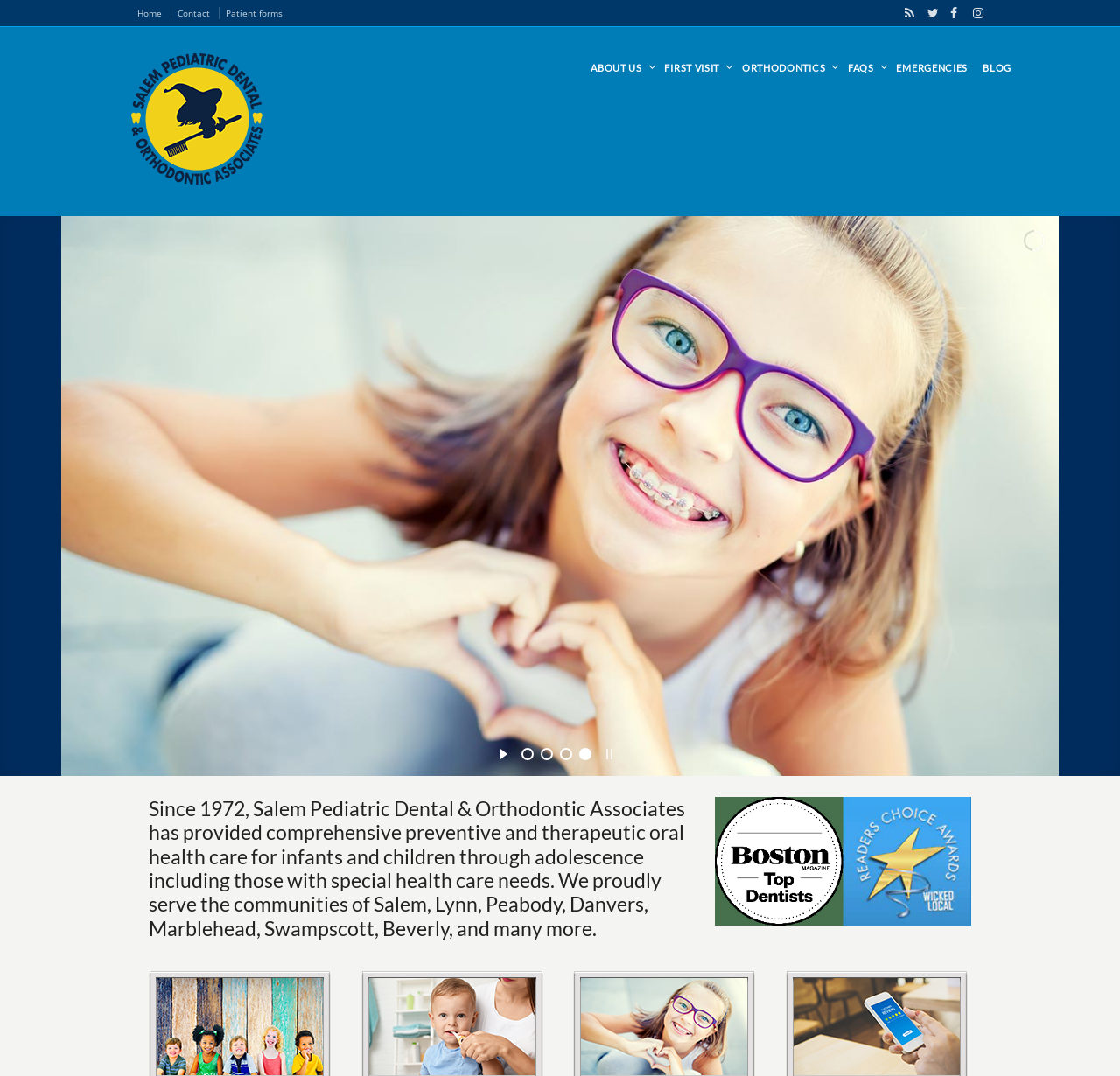How many slides are there in the slideshow?
From the details in the image, provide a complete and detailed answer to the question.

I counted the number of links to jump to a specific slide, which are 'jump to slide 1', 'jump to slide 2', 'jump to slide 3', and 'jump to slide 4'. There are 4 slides in the slideshow.